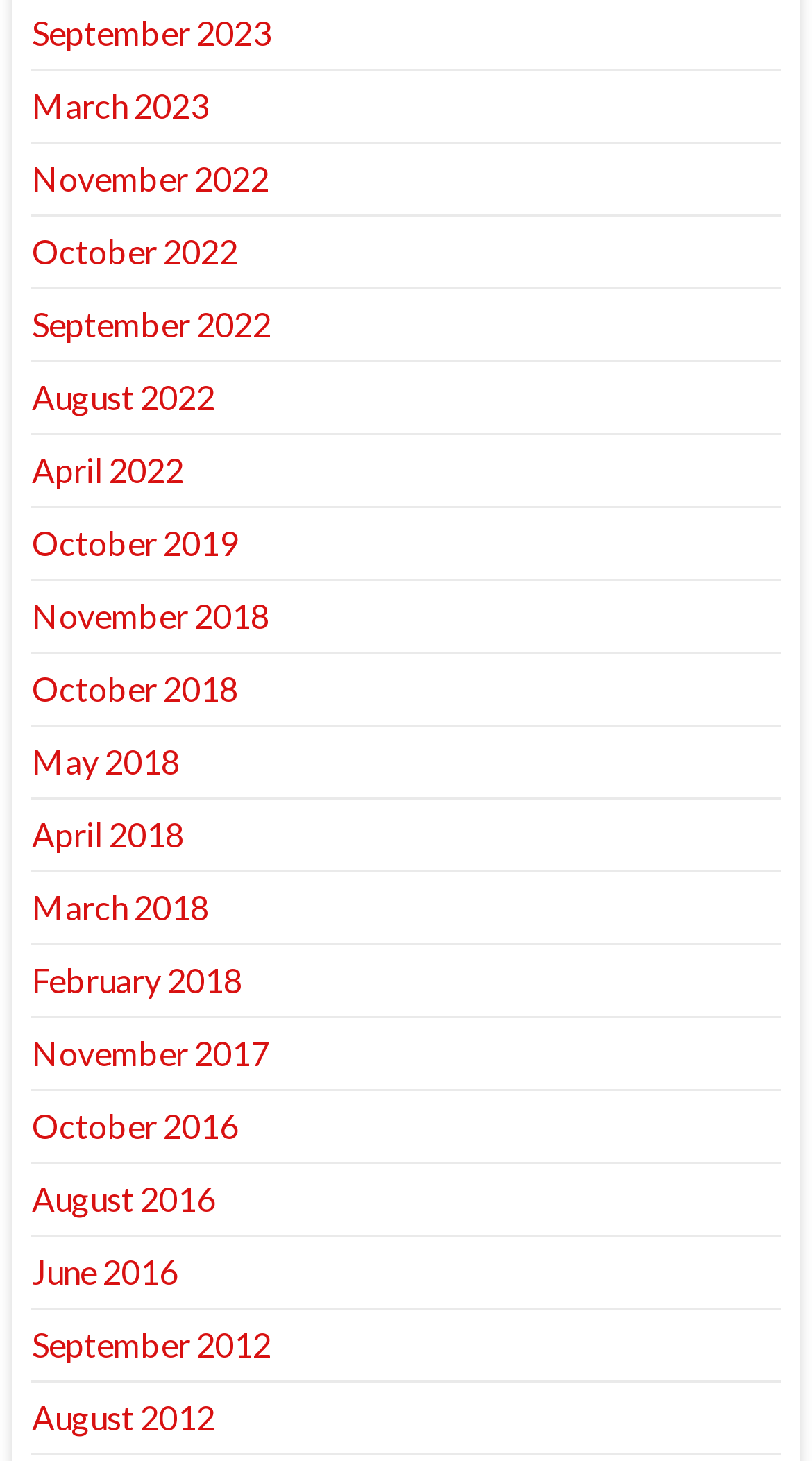What is the earliest month listed?
Provide a short answer using one word or a brief phrase based on the image.

September 2012